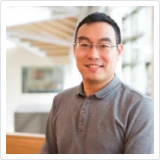What is Bing Zhai's profession?
Kindly offer a detailed explanation using the data available in the image.

The caption indicates that Bing Zhai is a Lecturer in Computer Science at Northumbria University, which reveals his profession.